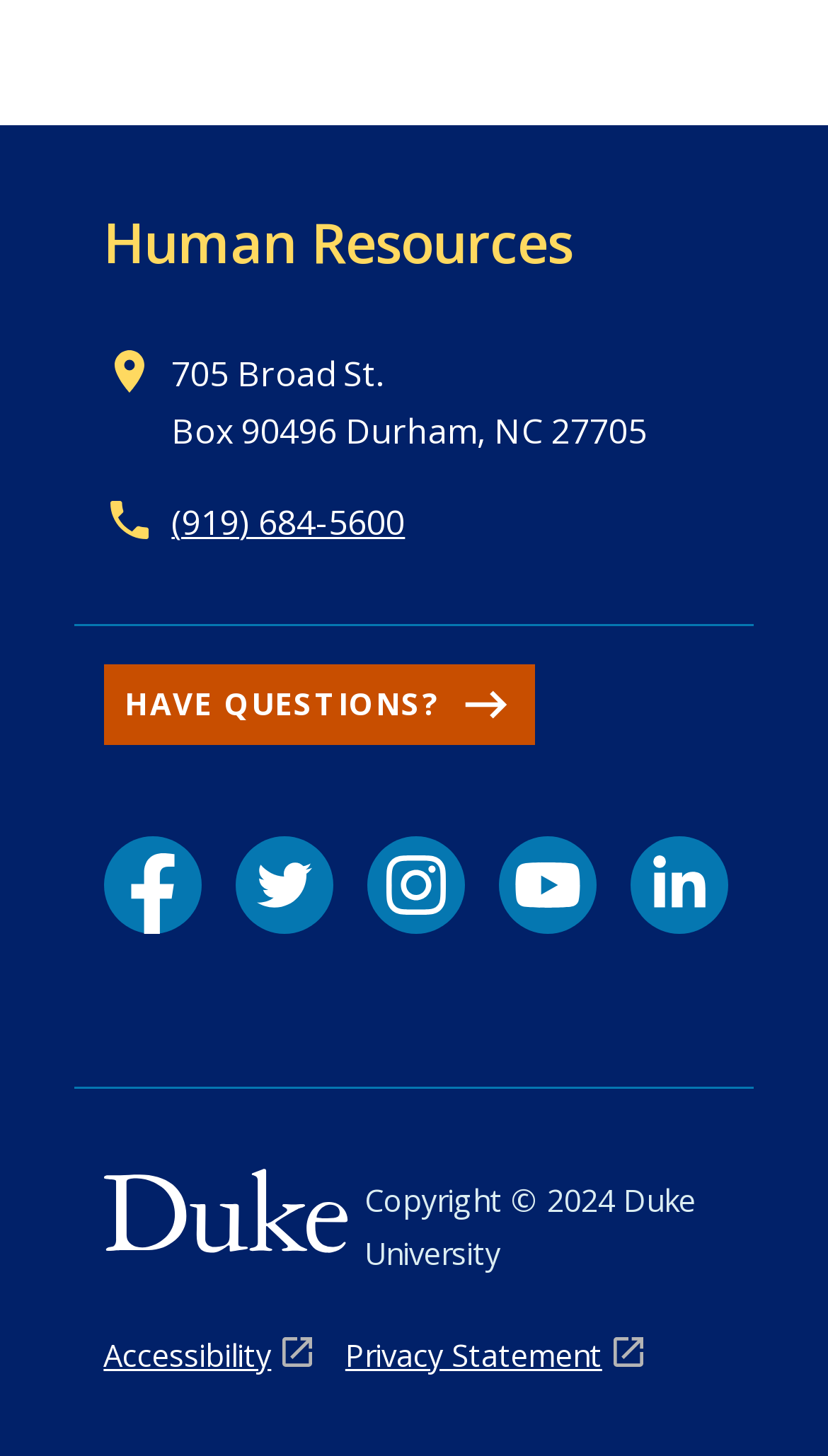Using floating point numbers between 0 and 1, provide the bounding box coordinates in the format (top-left x, top-left y, bottom-right x, bottom-right y). Locate the UI element described here: aria-label="YouTube link" title="YouTube link"

[0.602, 0.575, 0.72, 0.642]